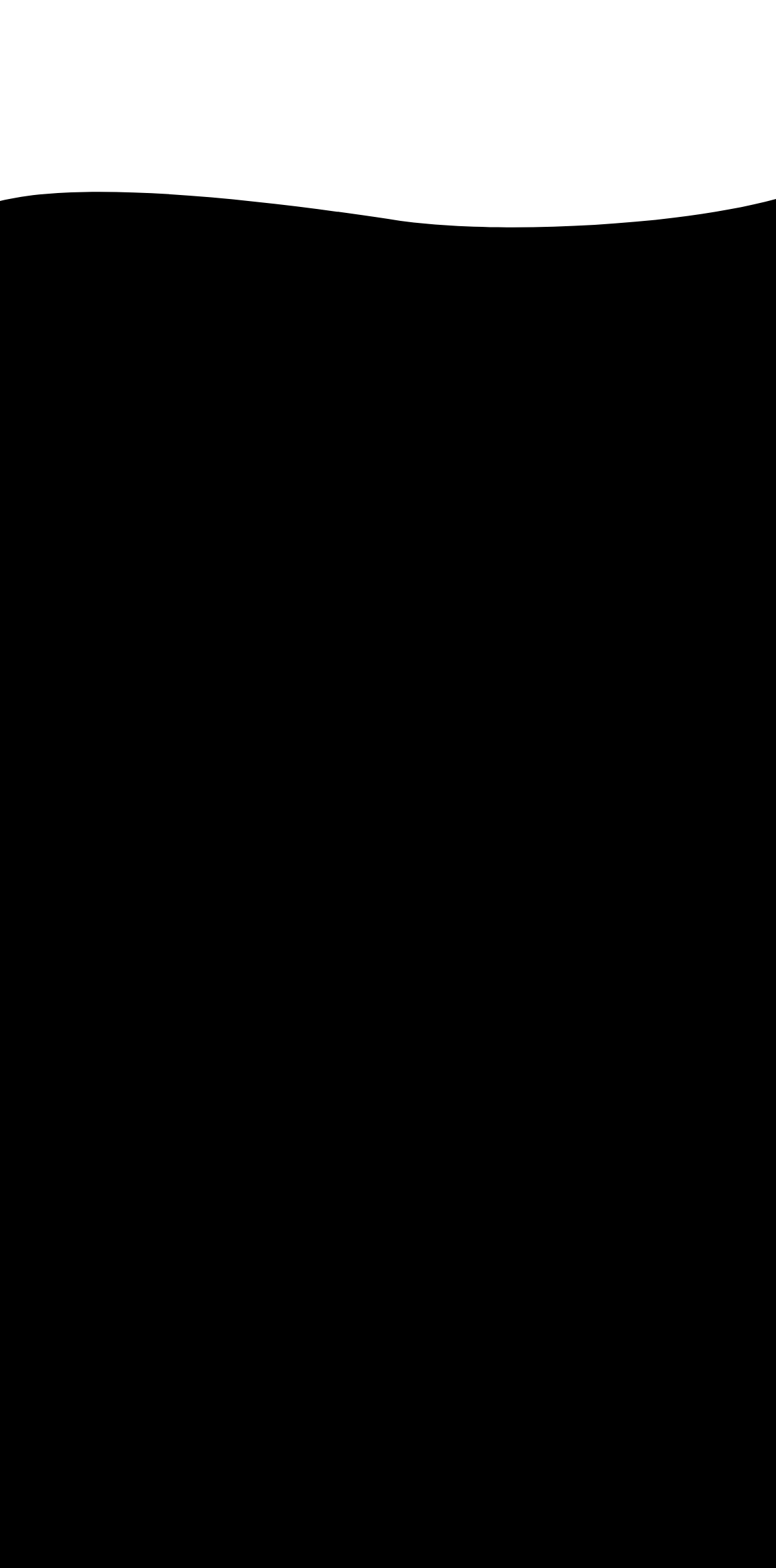Determine the bounding box for the described HTML element: "title="View Leviev Diamonds on Instagram"". Ensure the coordinates are four float numbers between 0 and 1 in the format [left, top, right, bottom].

[0.051, 0.954, 0.128, 0.992]